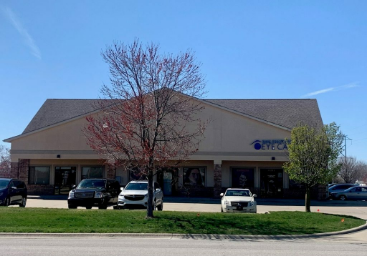Carefully observe the image and respond to the question with a detailed answer:
Is the building located in a rural area?

The caption states that the building is situated in a suburban area, which implies that it is not located in a rural area.